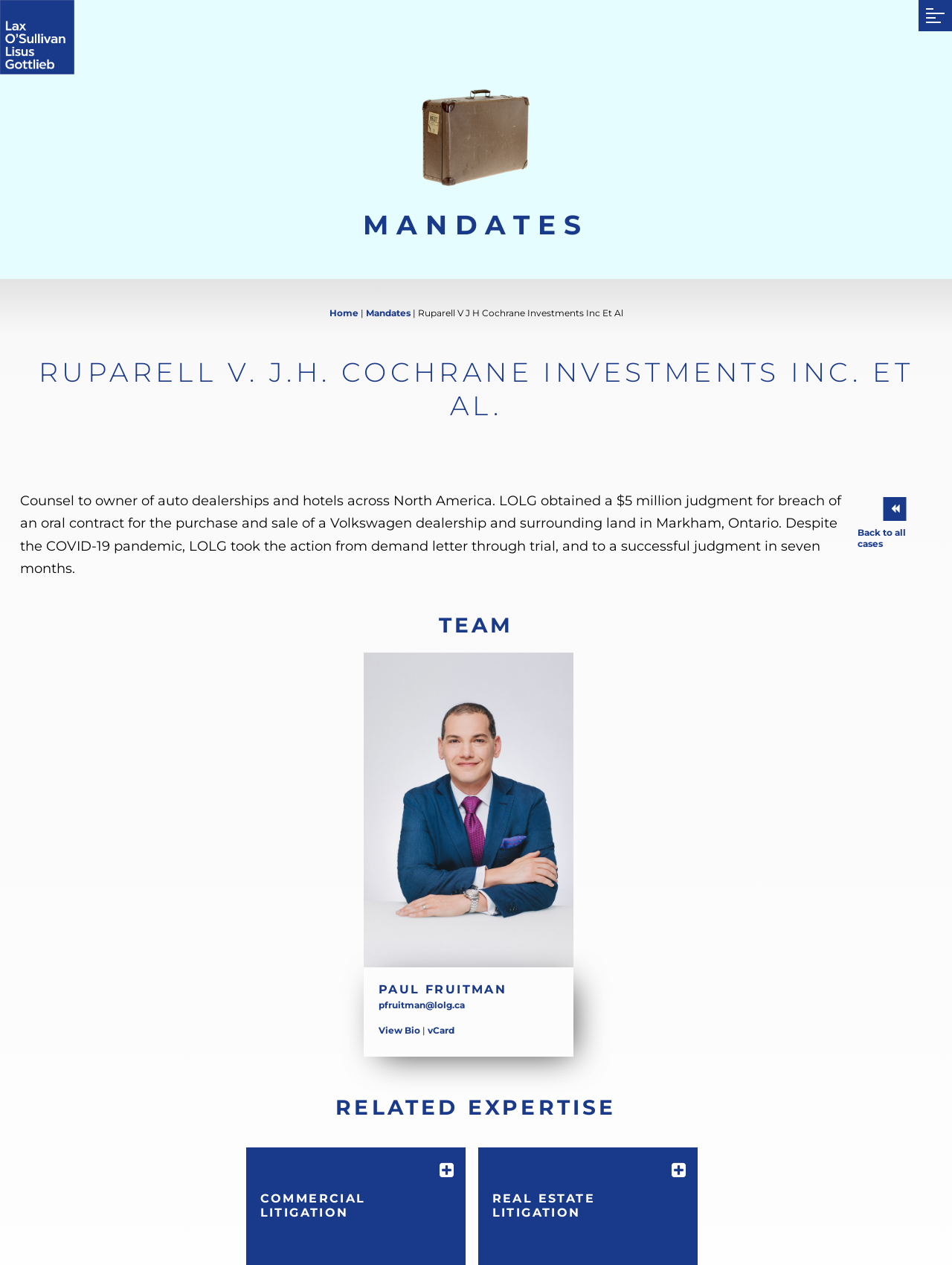Return the bounding box coordinates of the UI element that corresponds to this description: "Home". The coordinates must be given as four float numbers in the range of 0 and 1, [left, top, right, bottom].

[0.346, 0.243, 0.376, 0.252]